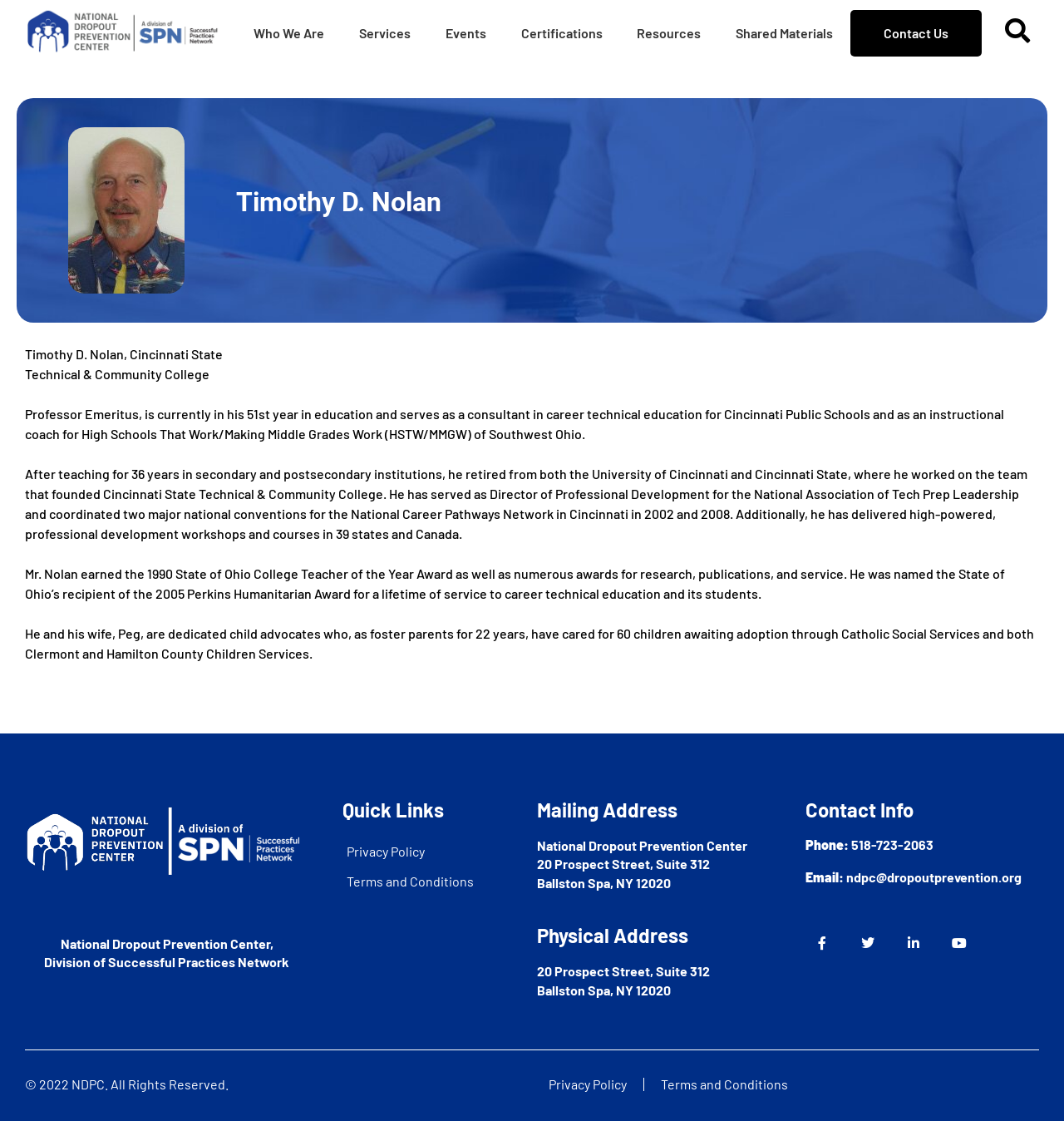Identify the bounding box coordinates of the section that should be clicked to achieve the task described: "Check the mailing address".

[0.504, 0.747, 0.702, 0.794]